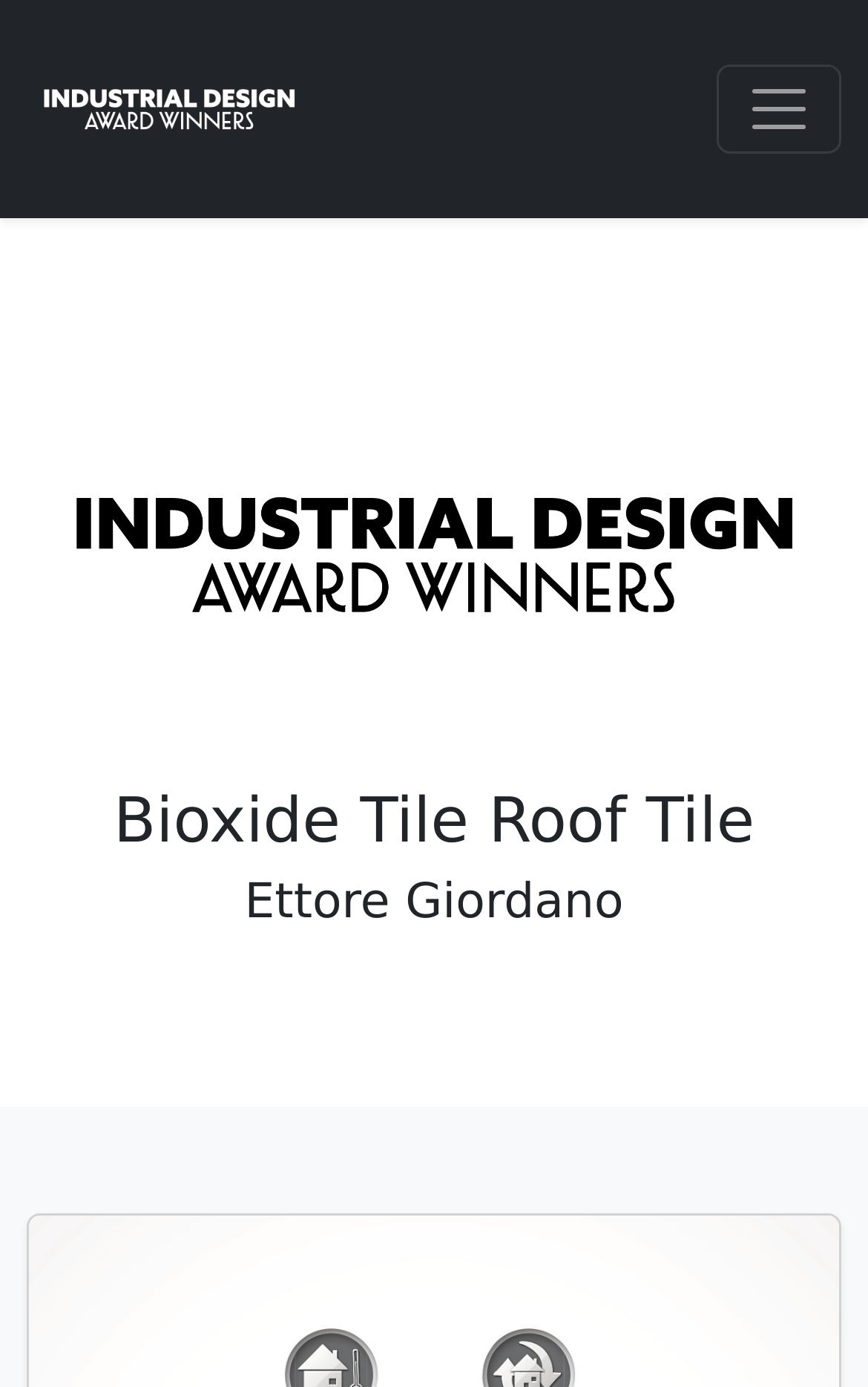Give a detailed account of the webpage, highlighting key information.

The webpage is about Biocide Tile Design Details. At the top left, there is a link with an accompanying image. On the top right, there is a button labeled "Toggle navigation" that controls a navigation header. Below the button, there is a link with a larger image. The page has two headings, one stating "Bioxide Tile Roof Tile" and the other "Ettore Giordano", which are positioned below the link and image, and are aligned to the left side of the page.